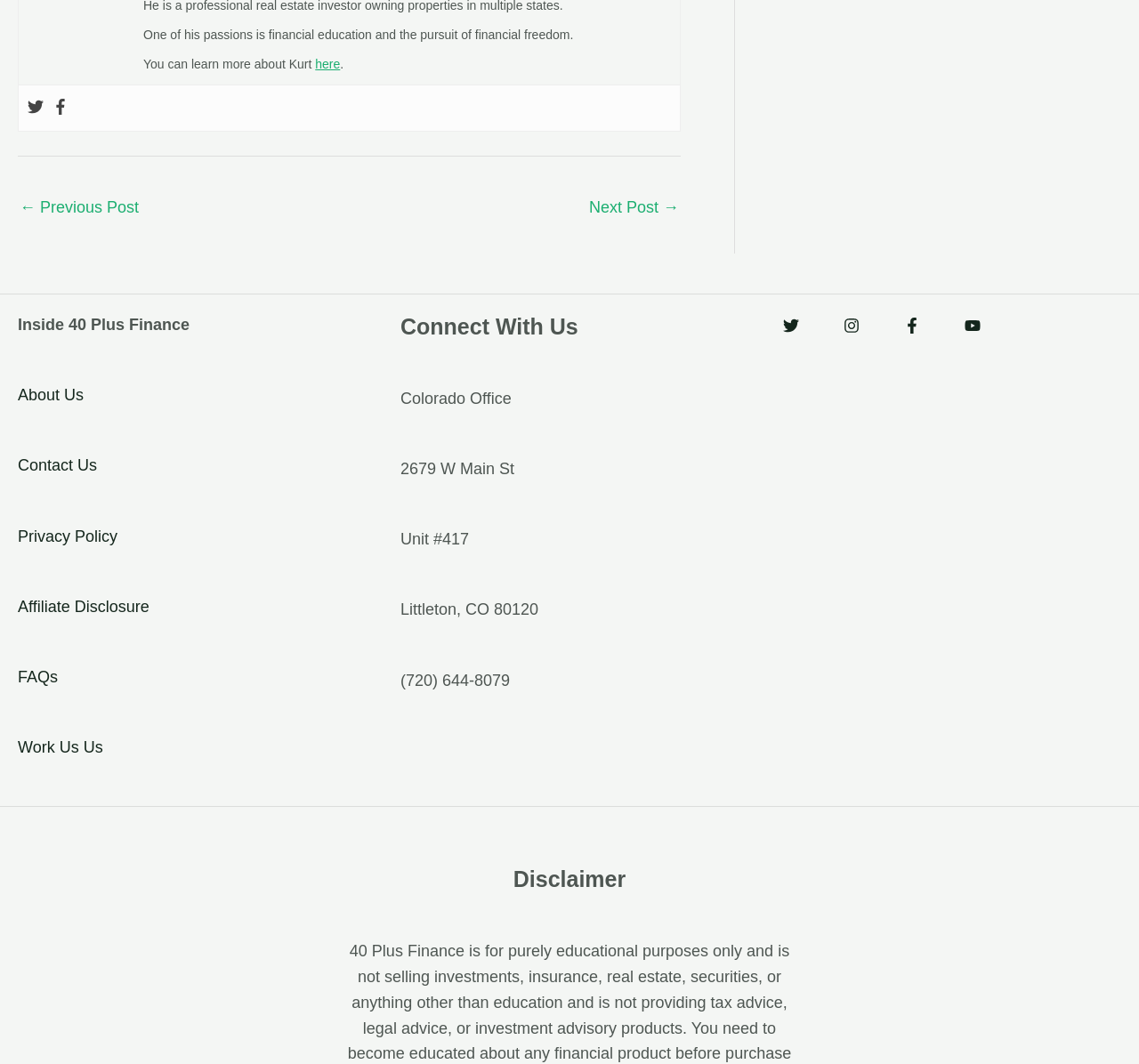Provide the bounding box coordinates for the UI element that is described by this text: "FAQs". The coordinates should be in the form of four float numbers between 0 and 1: [left, top, right, bottom].

[0.016, 0.628, 0.051, 0.645]